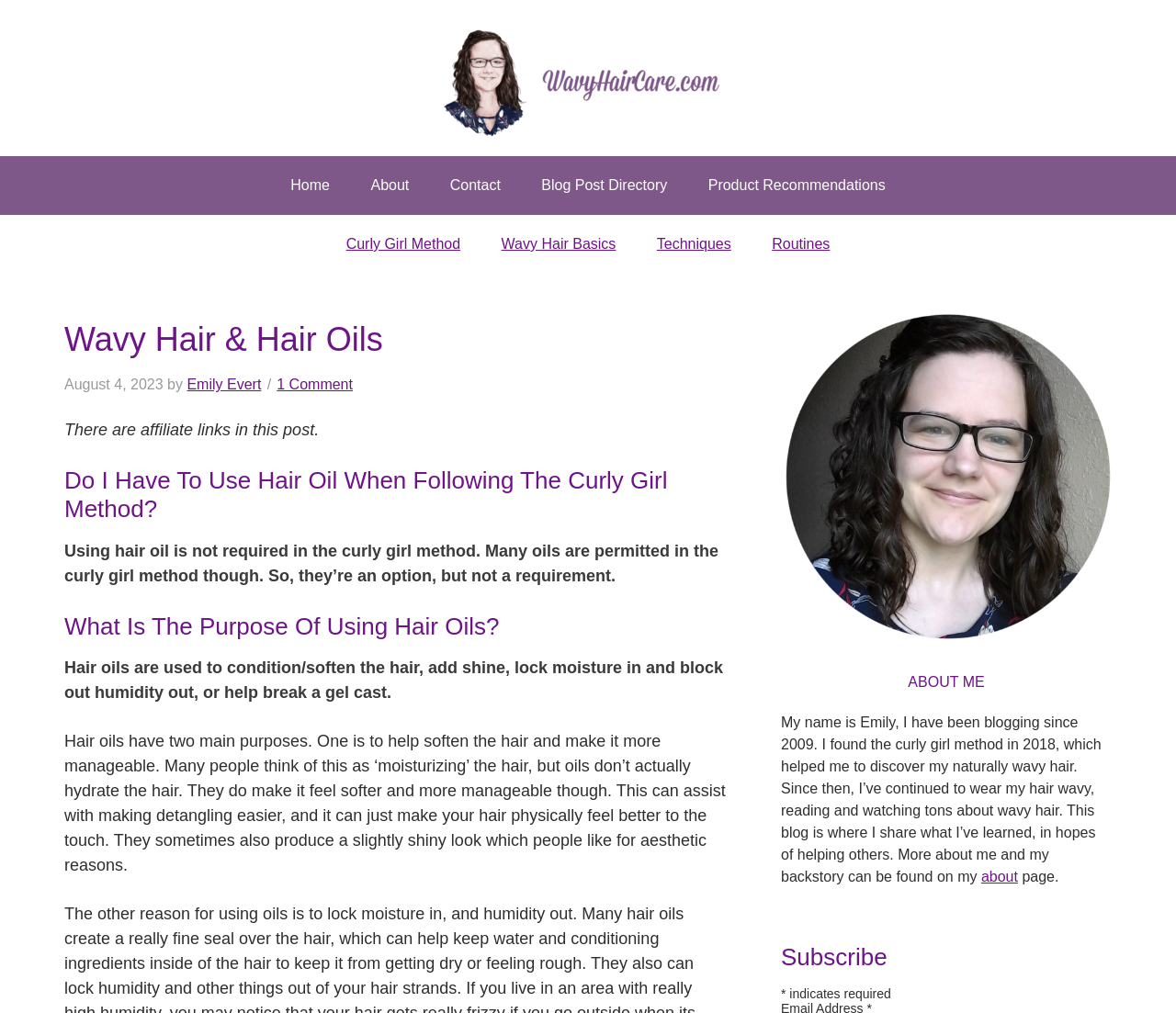Find the bounding box coordinates of the element you need to click on to perform this action: 'subscribe to the blog'. The coordinates should be represented by four float values between 0 and 1, in the format [left, top, right, bottom].

[0.664, 0.931, 0.898, 0.959]